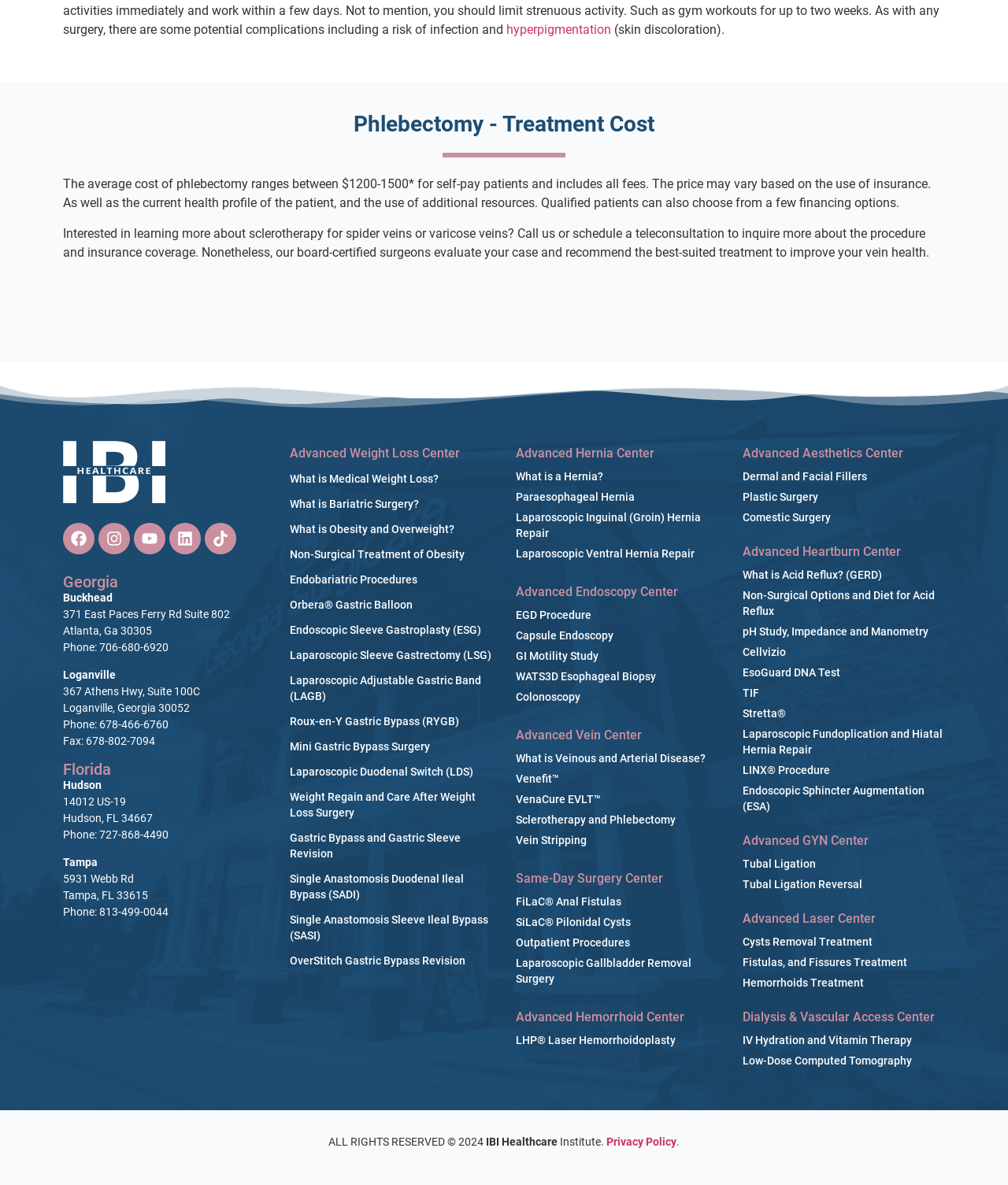Kindly determine the bounding box coordinates for the area that needs to be clicked to execute this instruction: "Get more information about Phlebectomy treatment cost".

[0.062, 0.096, 0.938, 0.114]